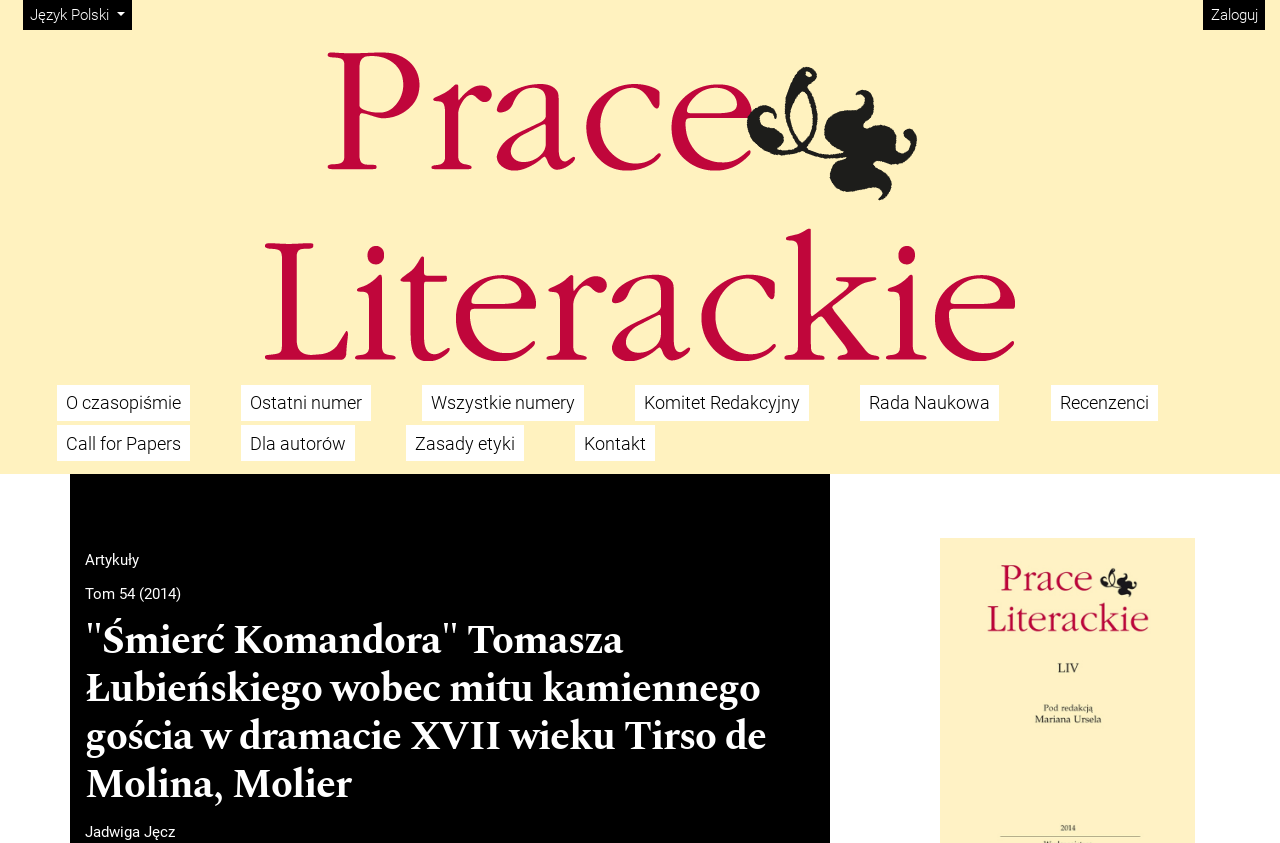Who is the author of the article?
Refer to the screenshot and answer in one word or phrase.

Jadwiga Jęcz